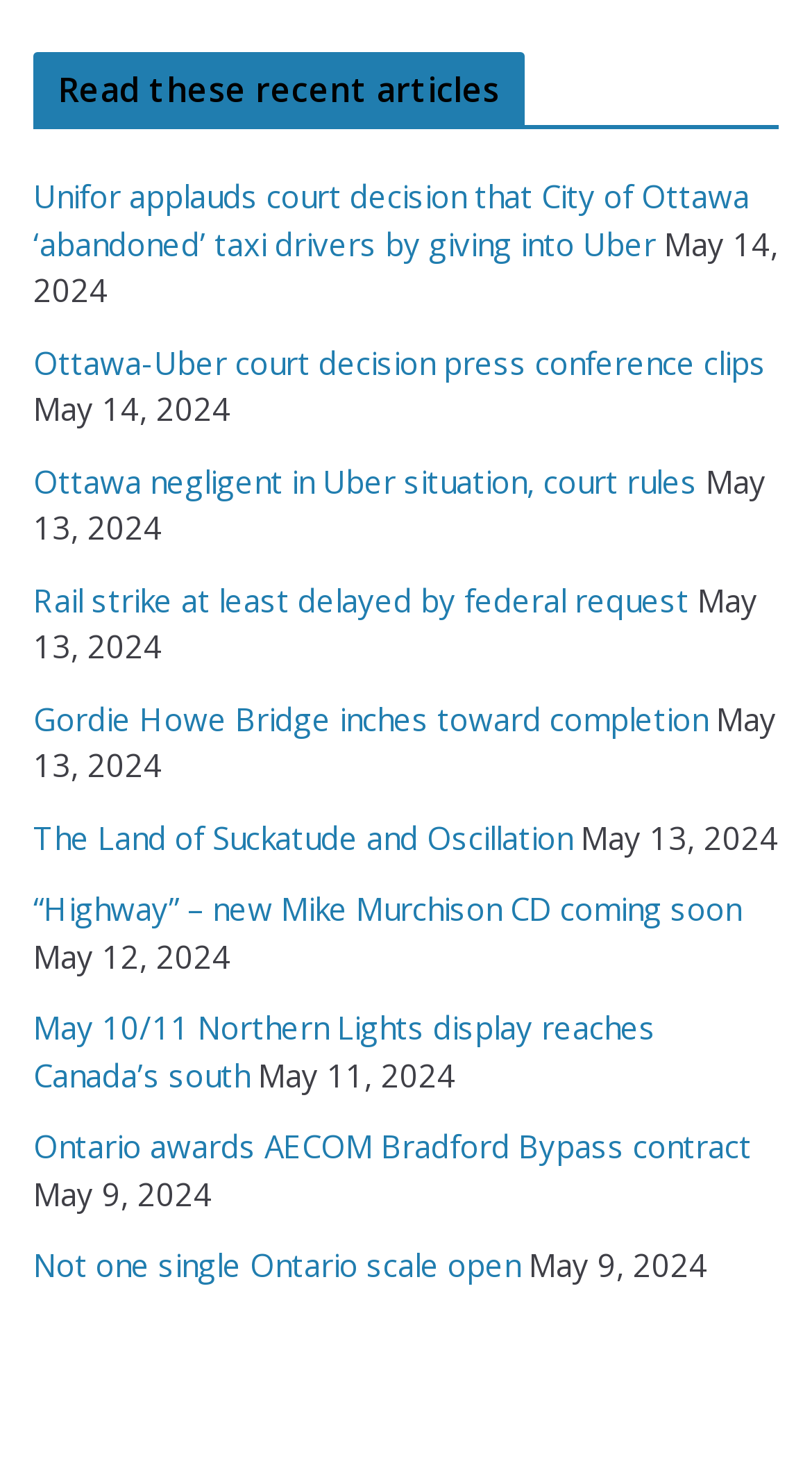What is the date of the oldest article?
Offer a detailed and full explanation in response to the question.

I looked for the earliest date mentioned in the StaticText elements, which is May 9, 2024.